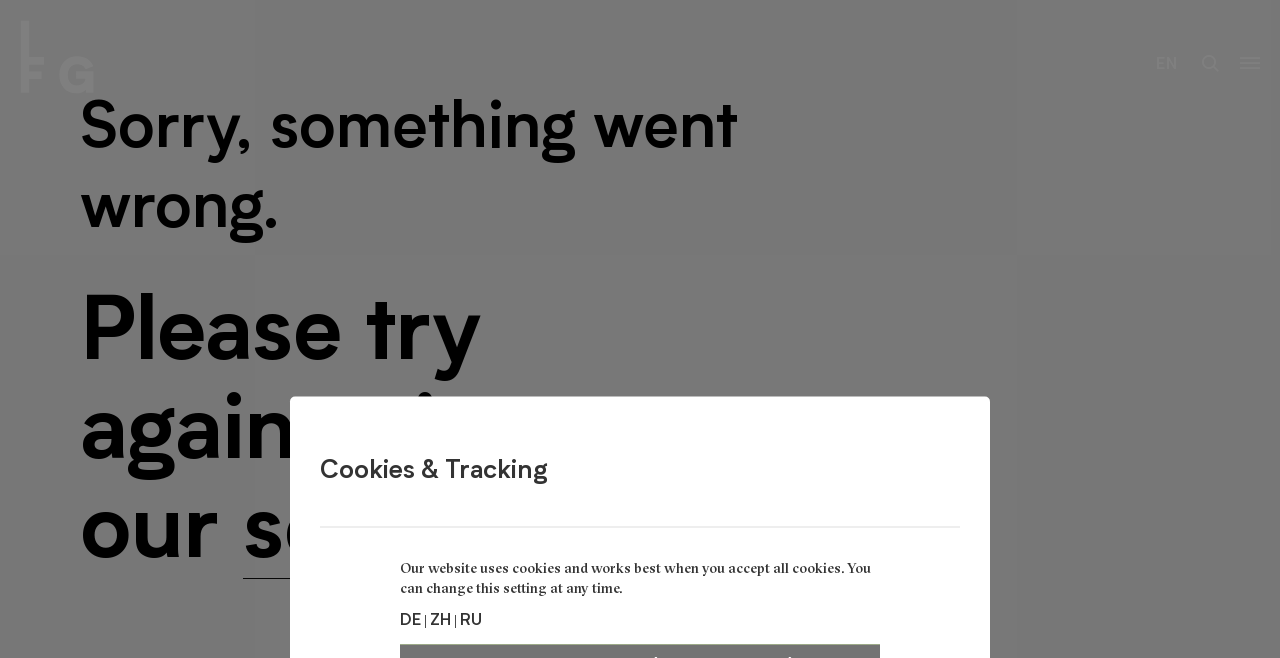Generate an in-depth caption that captures all aspects of the webpage.

The webpage appears to be an error page, with a prominent heading "Sorry, something went wrong." located near the top center of the page. Below this heading, there is another heading "Please try again using our search." with a search link to the right of it.

At the top of the page, there is a language selection section, with links to switch between languages such as DE, ZH, RU, and EN. These links are aligned horizontally and located near the top right corner of the page.

On the top left corner, there is a link "Back to home" with a small image preceding it. 

In the middle of the page, there is a section related to cookies and tracking, with a heading "Cookies & Tracking" and a paragraph of text explaining the website's cookie policy.

There are also two icons, represented by '\ue90a' and '\ue90b', located at the top right corner of the page, next to the language selection links.